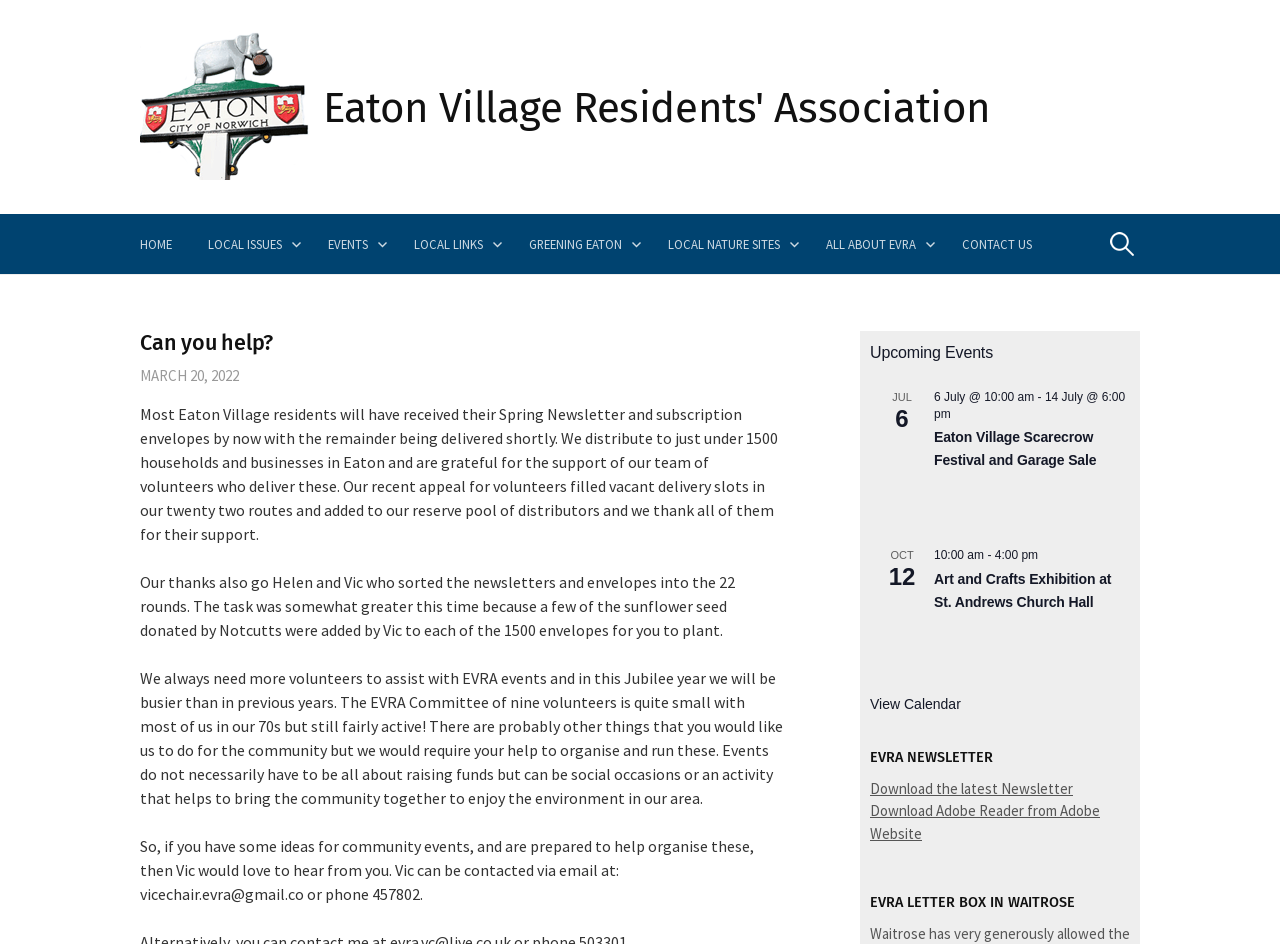Provide a short answer to the following question with just one word or phrase: What is the purpose of the search box?

To search for content